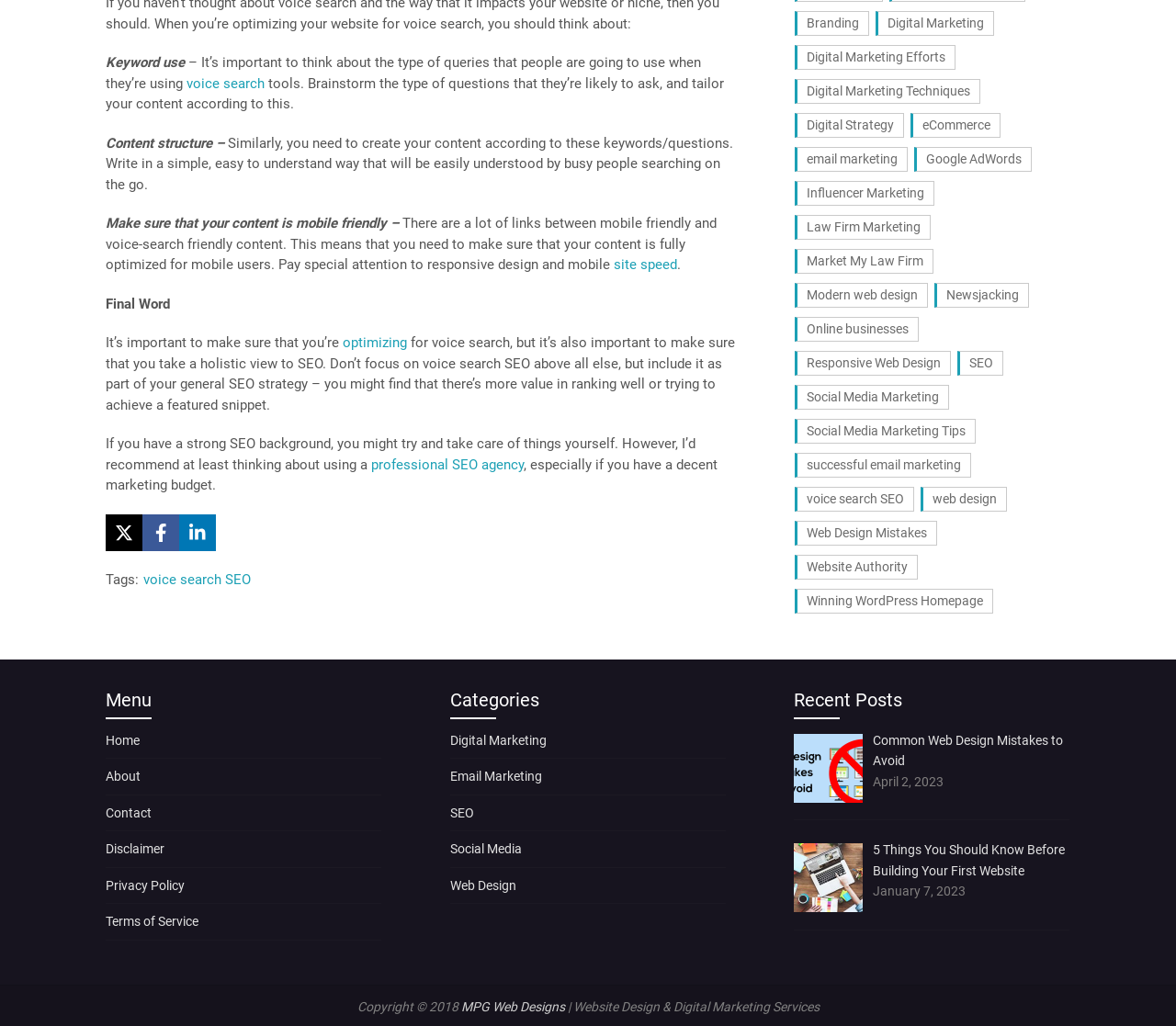What is the importance of mobile-friendly content?
Using the information from the image, provide a comprehensive answer to the question.

The webpage emphasizes the importance of creating content that is optimized for mobile users, as there is a strong link between mobile-friendly and voice-search friendly content.